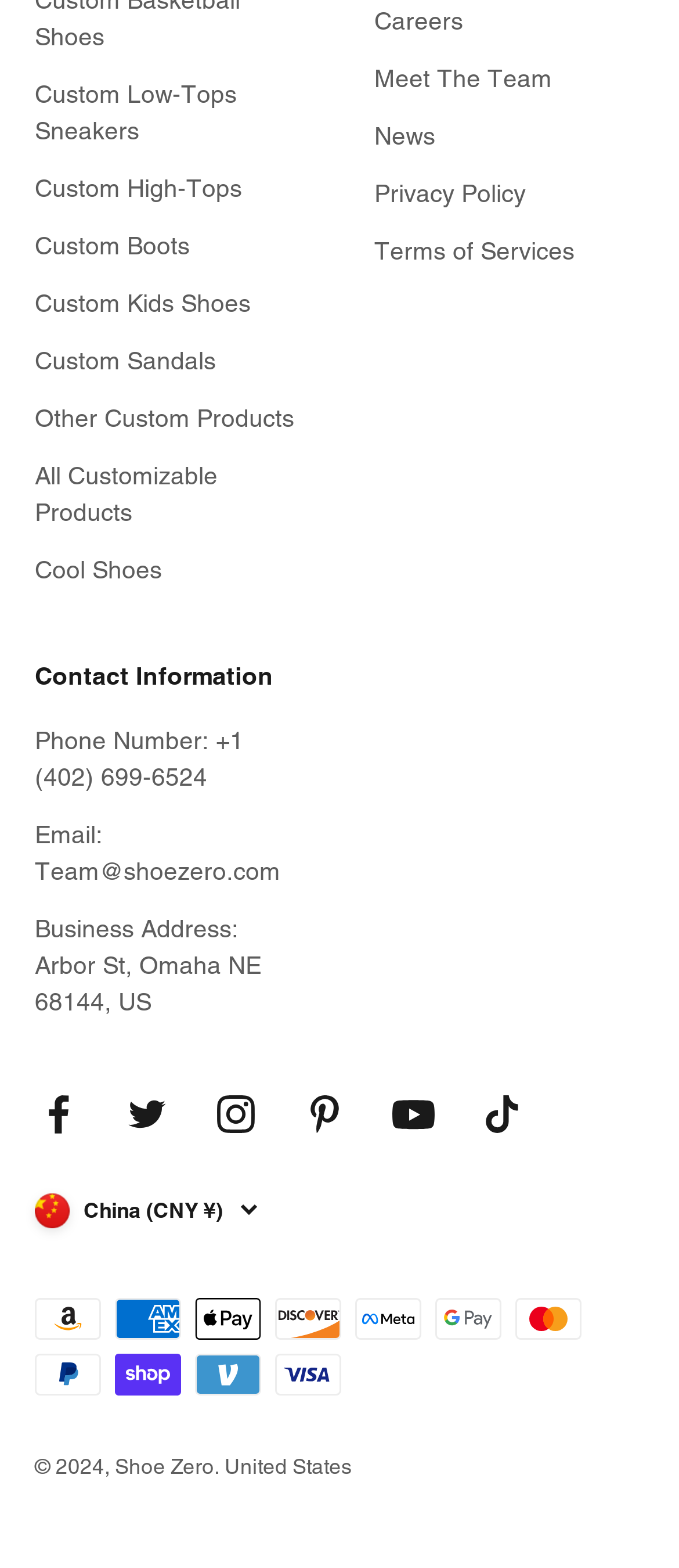Locate the bounding box coordinates of the area that needs to be clicked to fulfill the following instruction: "Click on Careers". The coordinates should be in the format of four float numbers between 0 and 1, namely [left, top, right, bottom].

[0.551, 0.002, 0.682, 0.025]